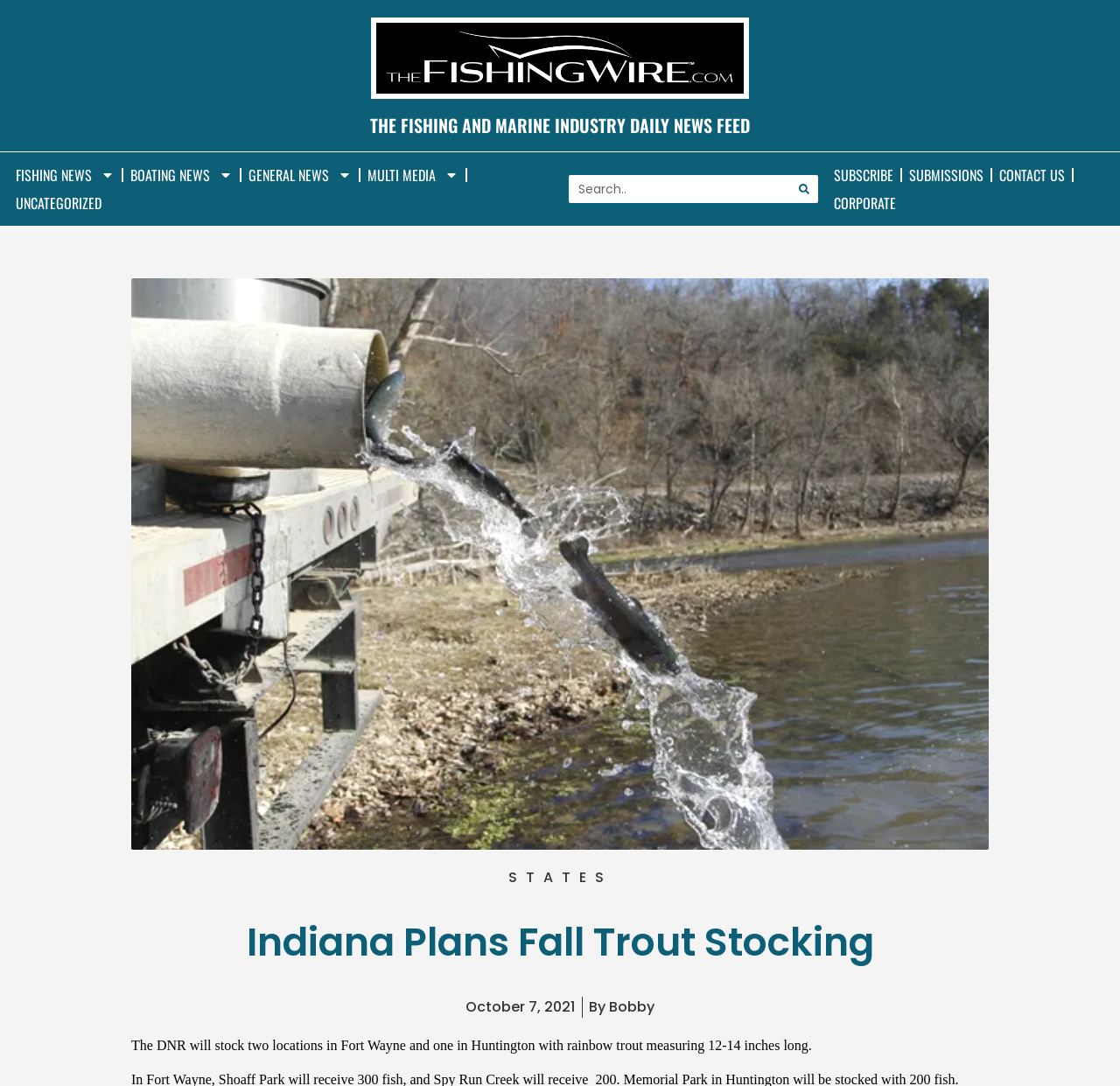Can you find the bounding box coordinates of the area I should click to execute the following instruction: "Visit FISHING NEWS page"?

[0.008, 0.148, 0.109, 0.174]